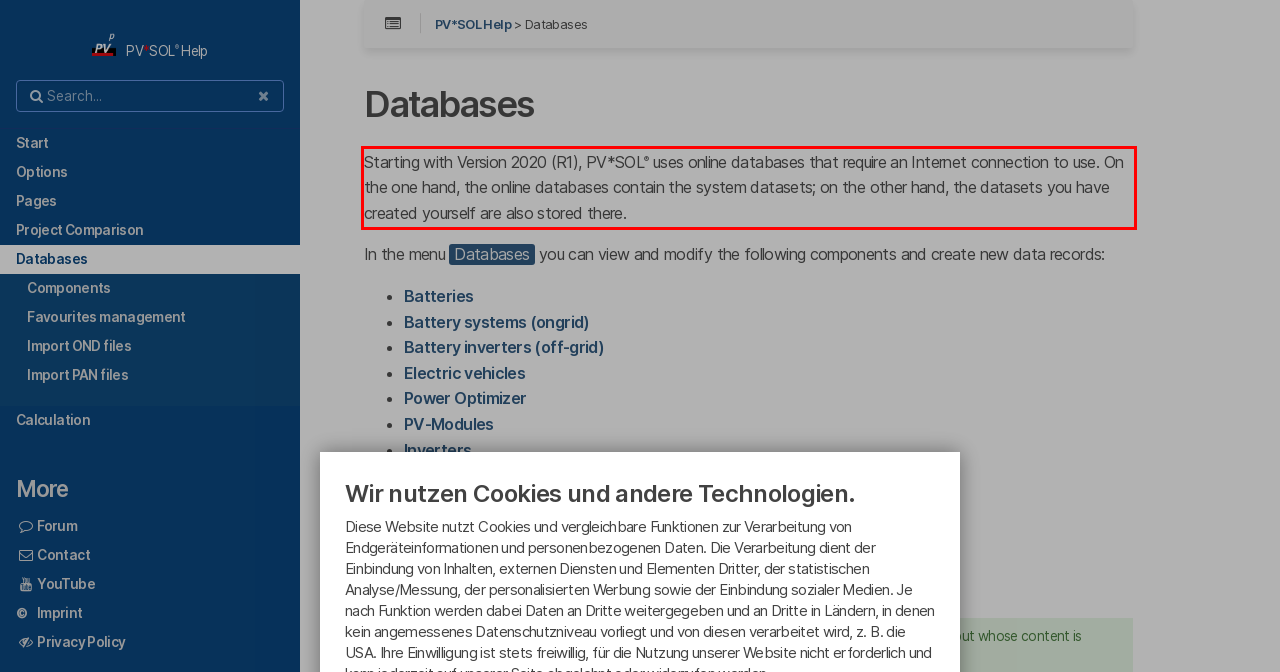Review the webpage screenshot provided, and perform OCR to extract the text from the red bounding box.

Starting with Version 2020 (R1), PV*SOL® uses online databases that require an Internet connection to use. On the one hand, the online databases contain the system datasets; on the other hand, the datasets you have created yourself are also stored there.